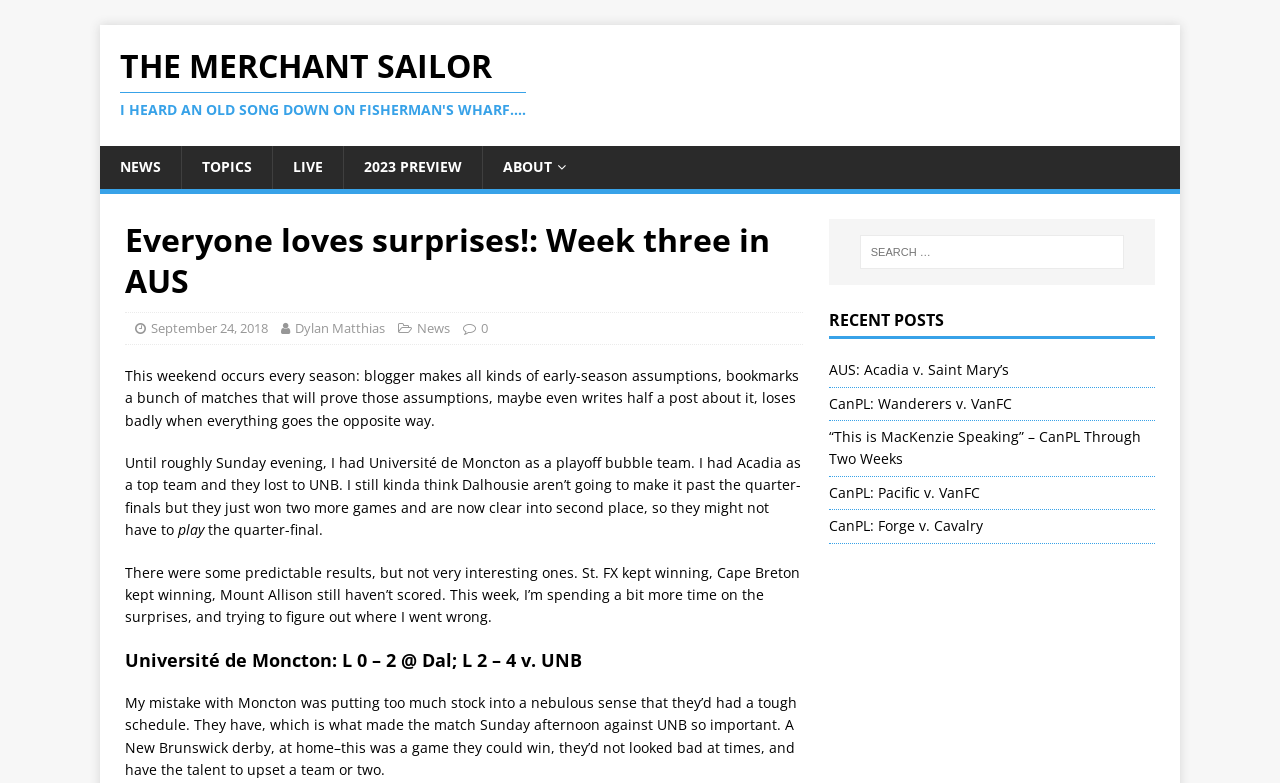Respond to the following question using a concise word or phrase: 
How many recent posts are listed?

5